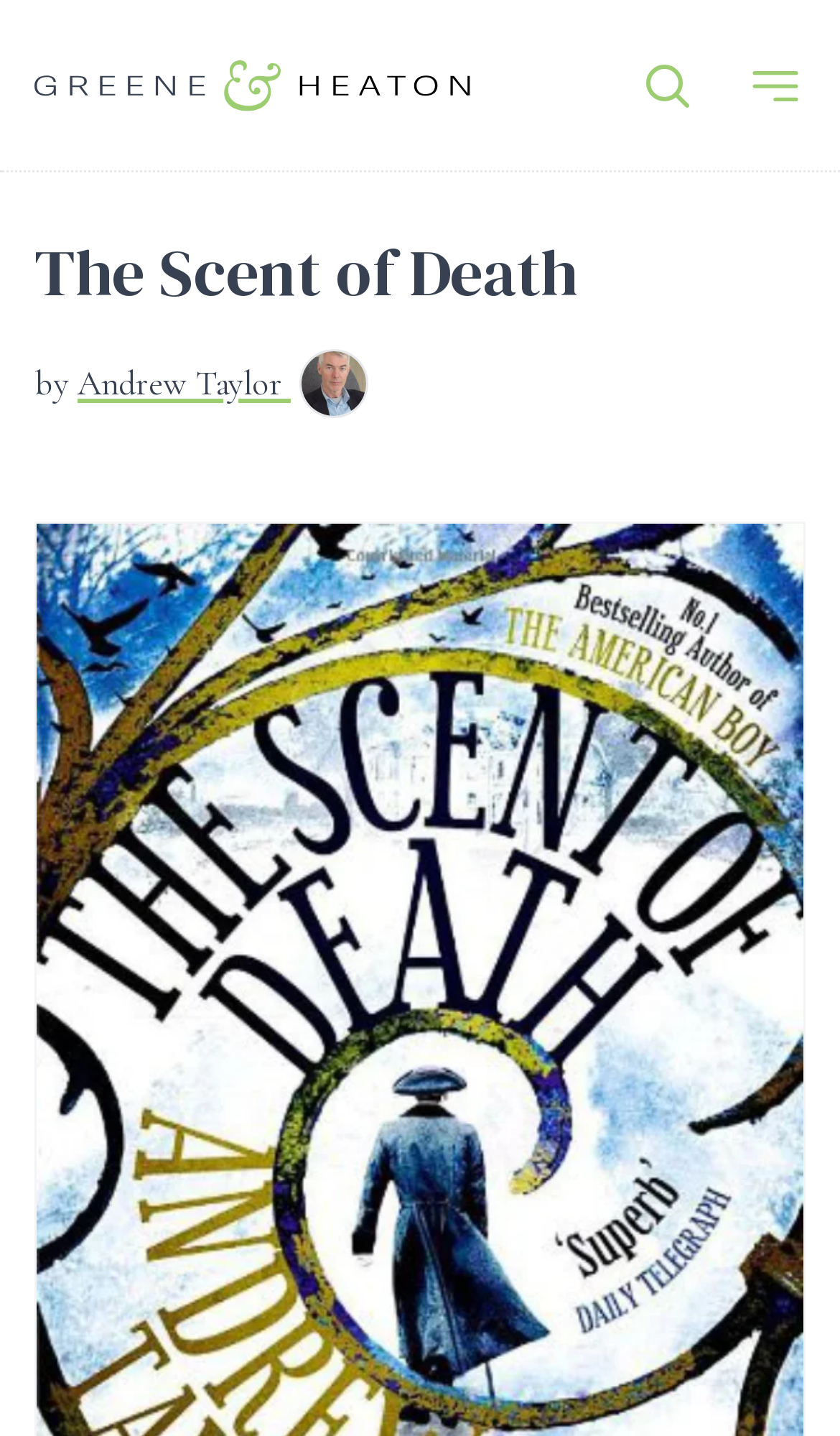Please analyze the image and provide a thorough answer to the question:
What is the position of the search button?

I determined the position of the search button by analyzing the bounding box coordinates of the button element. The coordinates [0.744, 0.029, 0.846, 0.089] indicate that the button is located at the top right of the webpage.